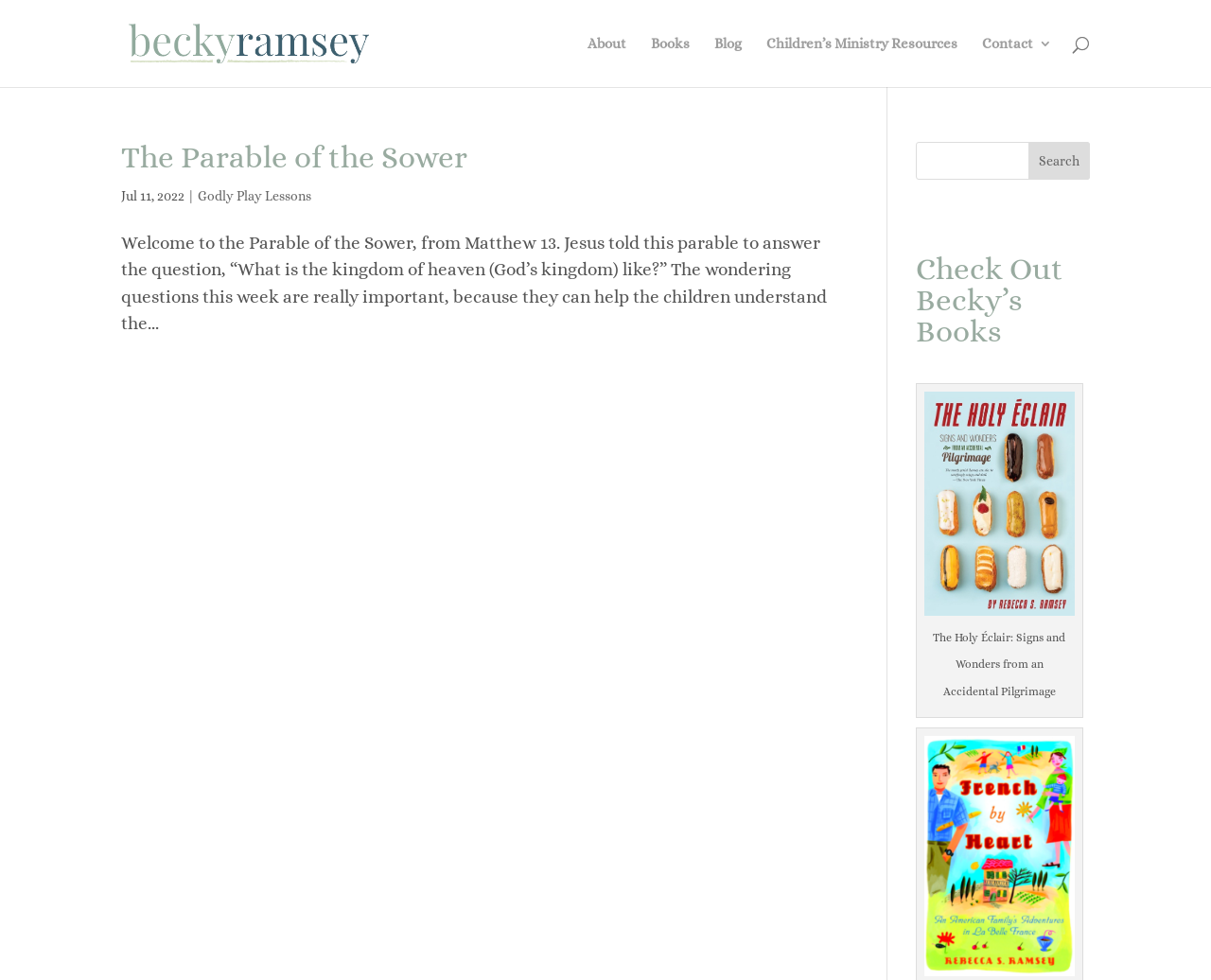What is the name of the book written by Becky?
Examine the screenshot and reply with a single word or phrase.

The Holy Éclair